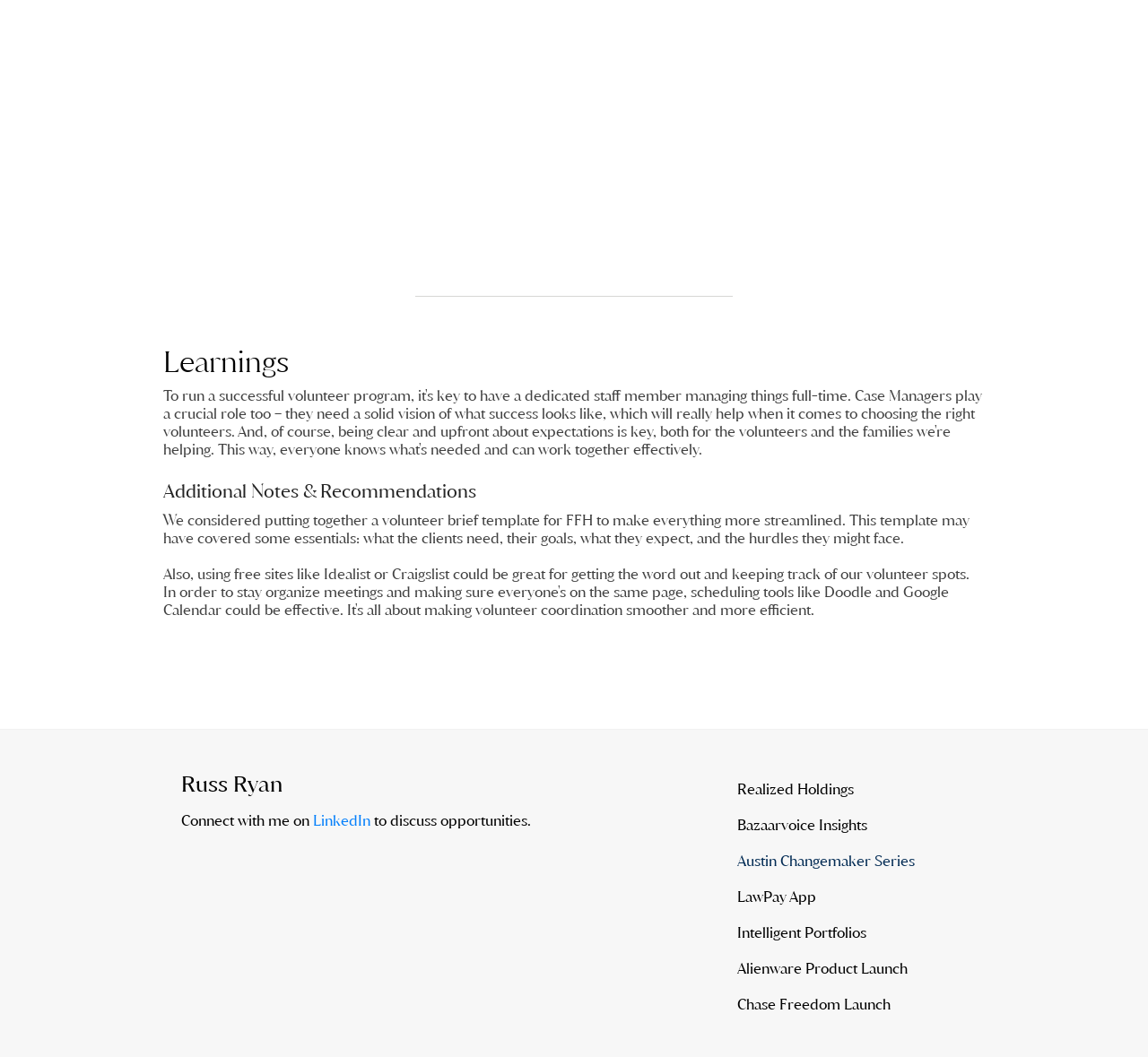What is the purpose of creating a volunteer brief template?
Using the information from the image, give a concise answer in one word or a short phrase.

Streamline